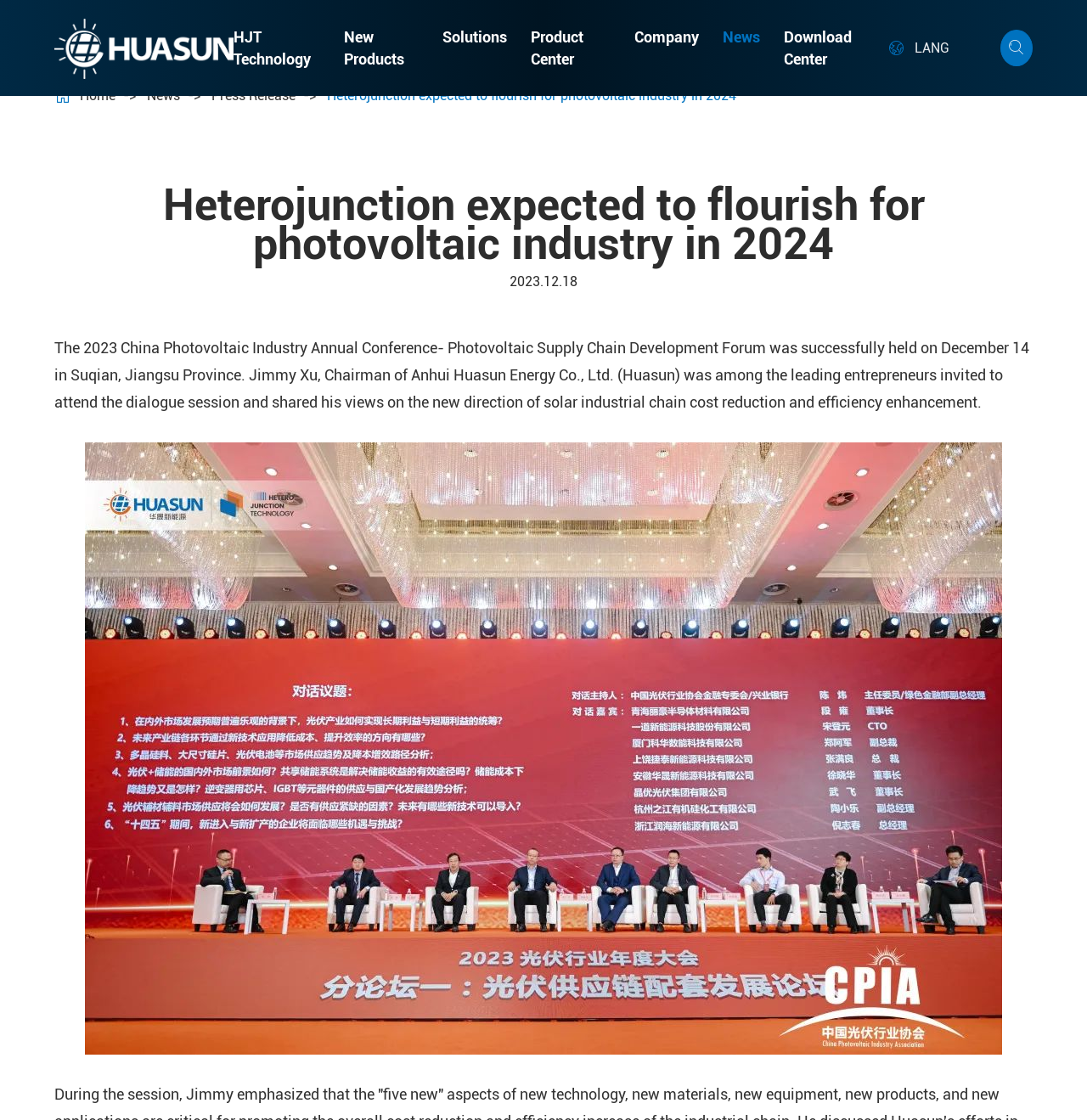Please identify the bounding box coordinates of the element on the webpage that should be clicked to follow this instruction: "Search for something". The bounding box coordinates should be given as four float numbers between 0 and 1, formatted as [left, top, right, bottom].

[0.031, 0.086, 0.969, 0.106]